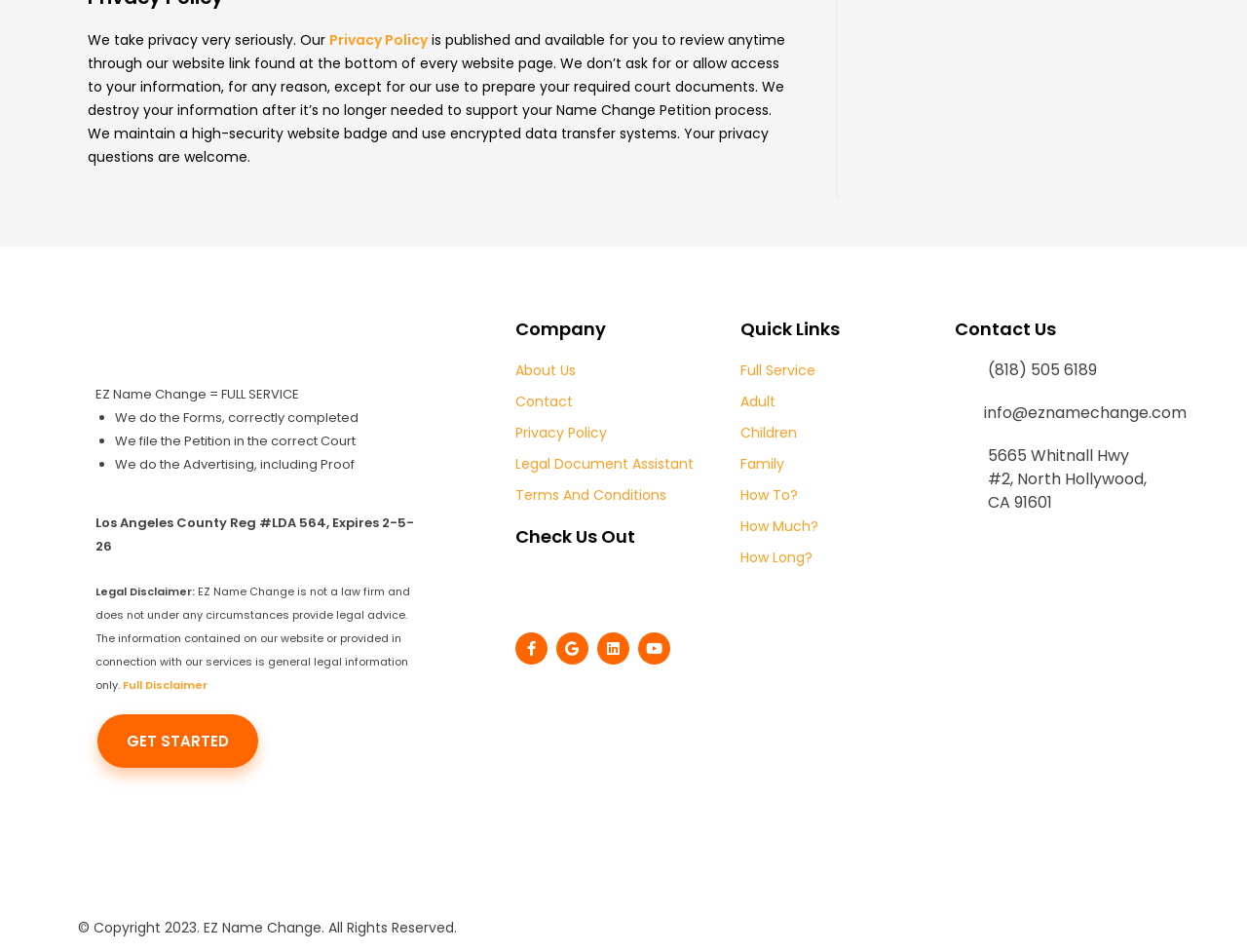Please study the image and answer the question comprehensively:
How can I contact EZ Name Change?

The webpage provides contact information for EZ Name Change, including a phone number, email address, and physical address, which can be found in the Contact Us section.